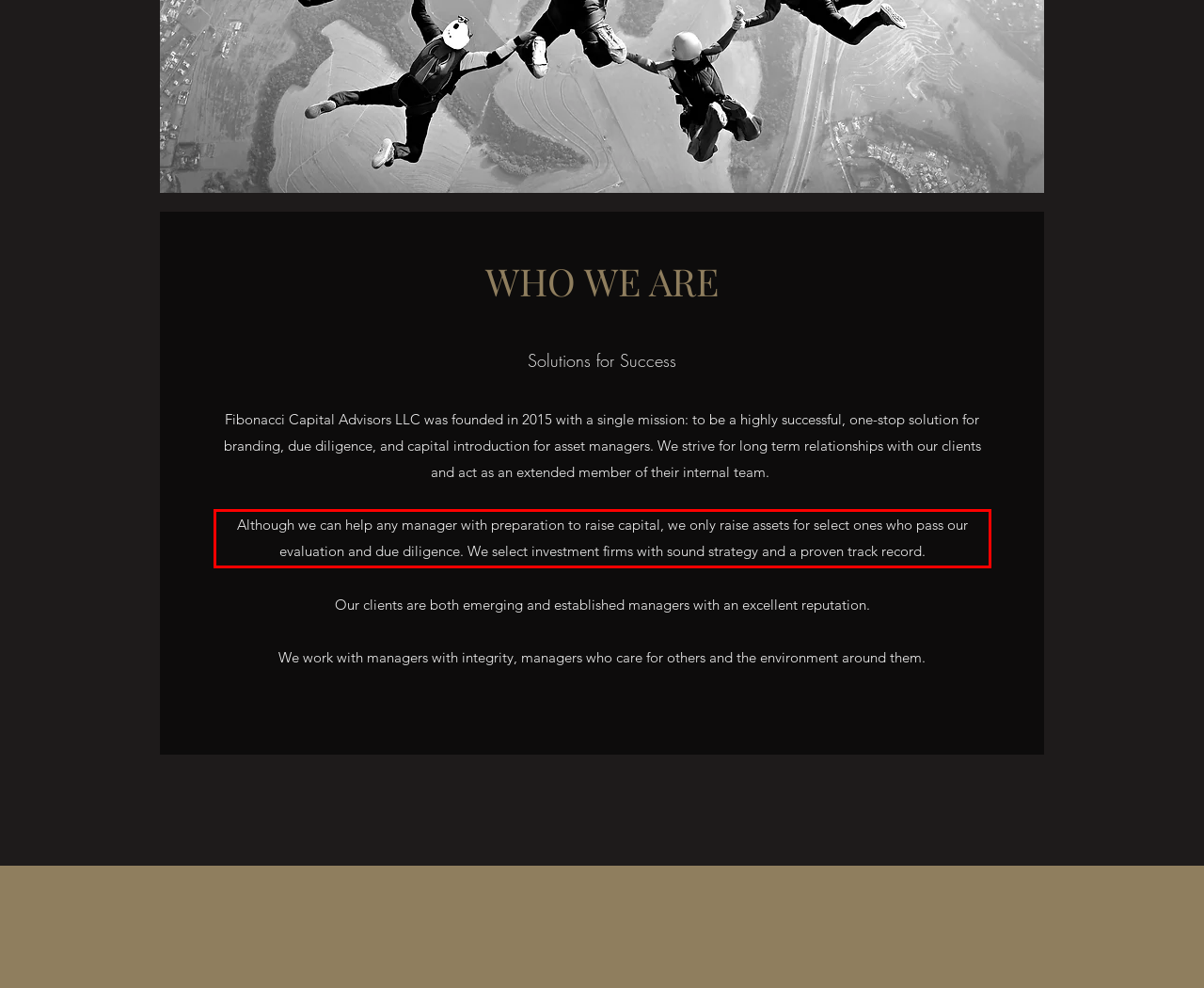Given a screenshot of a webpage, identify the red bounding box and perform OCR to recognize the text within that box.

Although we can help any manager with preparation to raise capital, we only raise assets for select ones who pass our evaluation and due diligence. We select investment firms with sound strategy and a proven track record.